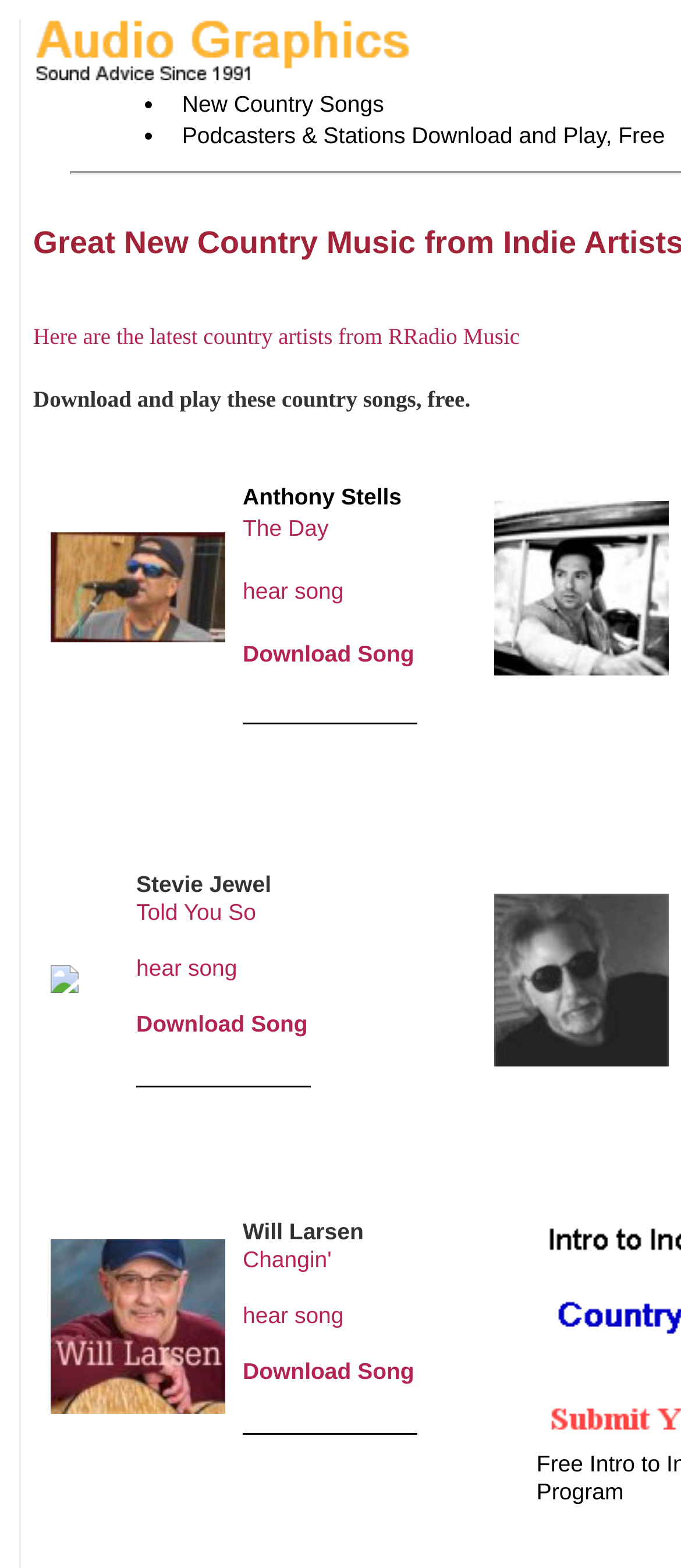How many country artists are listed?
Using the screenshot, give a one-word or short phrase answer.

3